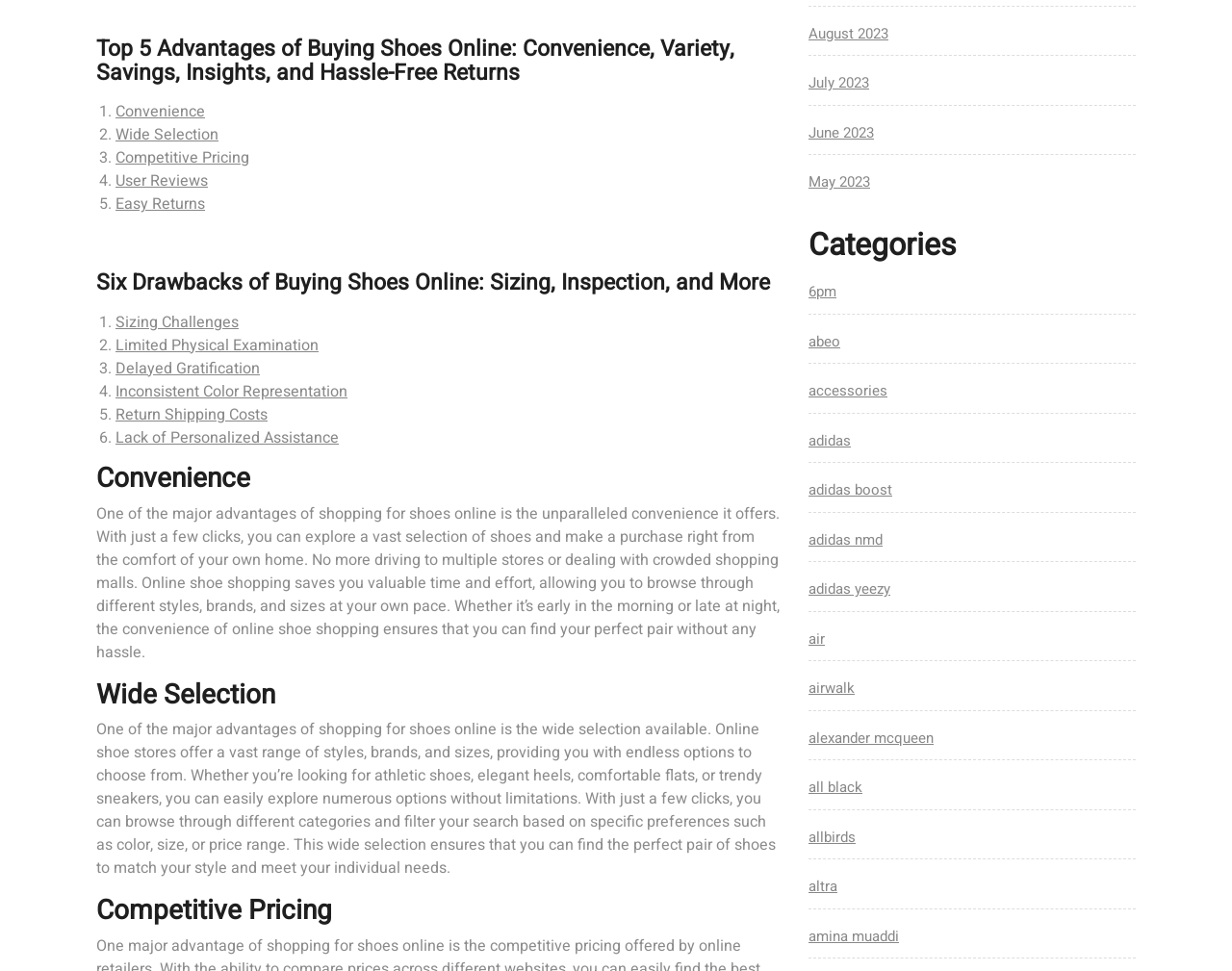What is the third drawback of buying shoes online?
We need a detailed and meticulous answer to the question.

The webpage lists six drawbacks of buying shoes online, and the third one is Limited Physical Examination. This means that when buying shoes online, customers cannot physically examine the shoes before purchasing them.